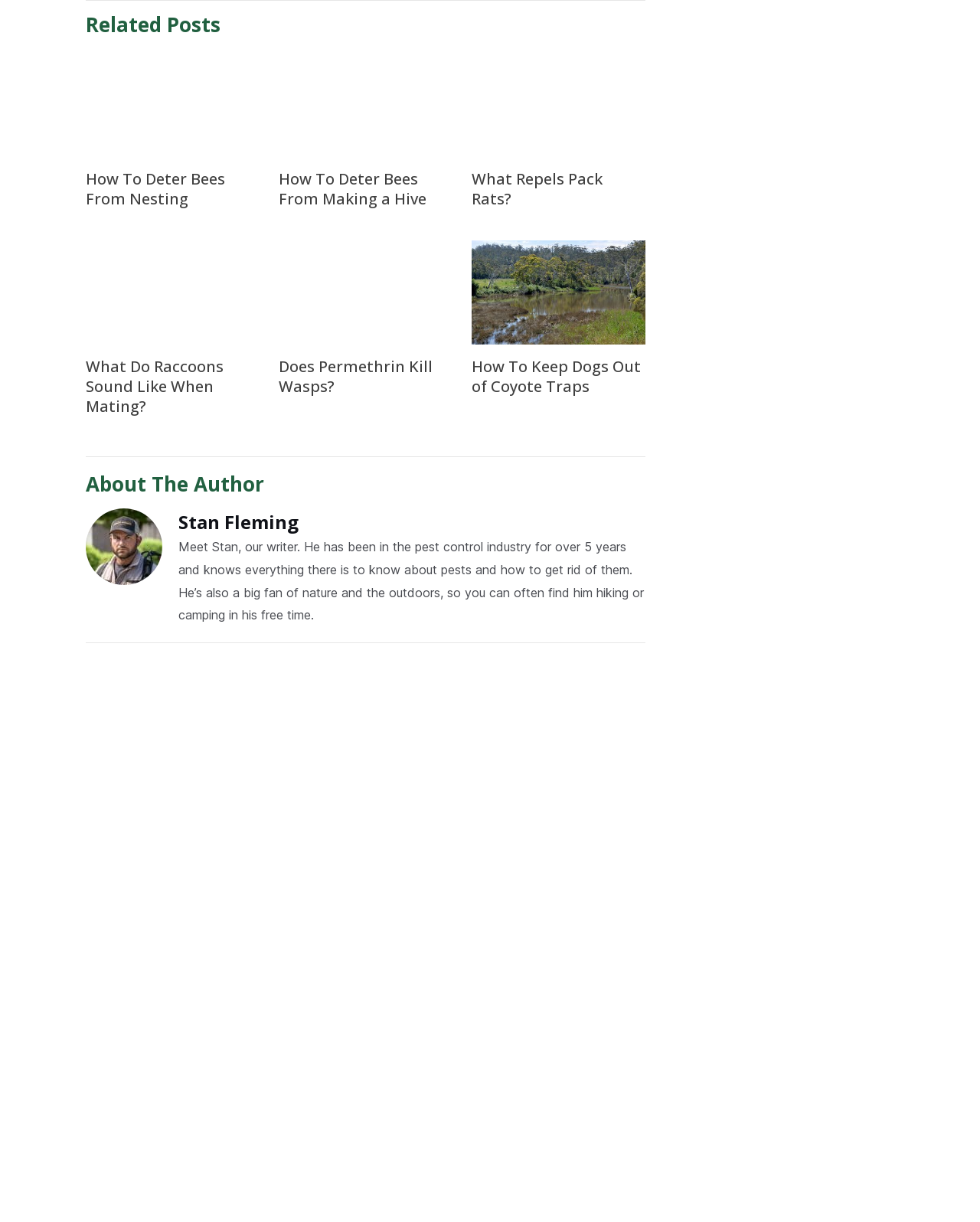What is the main topic of this webpage?
Give a comprehensive and detailed explanation for the question.

Based on the webpage content, I can see that the webpage is discussing various topics related to pest control, such as how to deter bees from nesting, how to deter bees from making a hive, what repels pack rats, and more. The webpage also has a section about the author, who is an expert in the pest control industry.